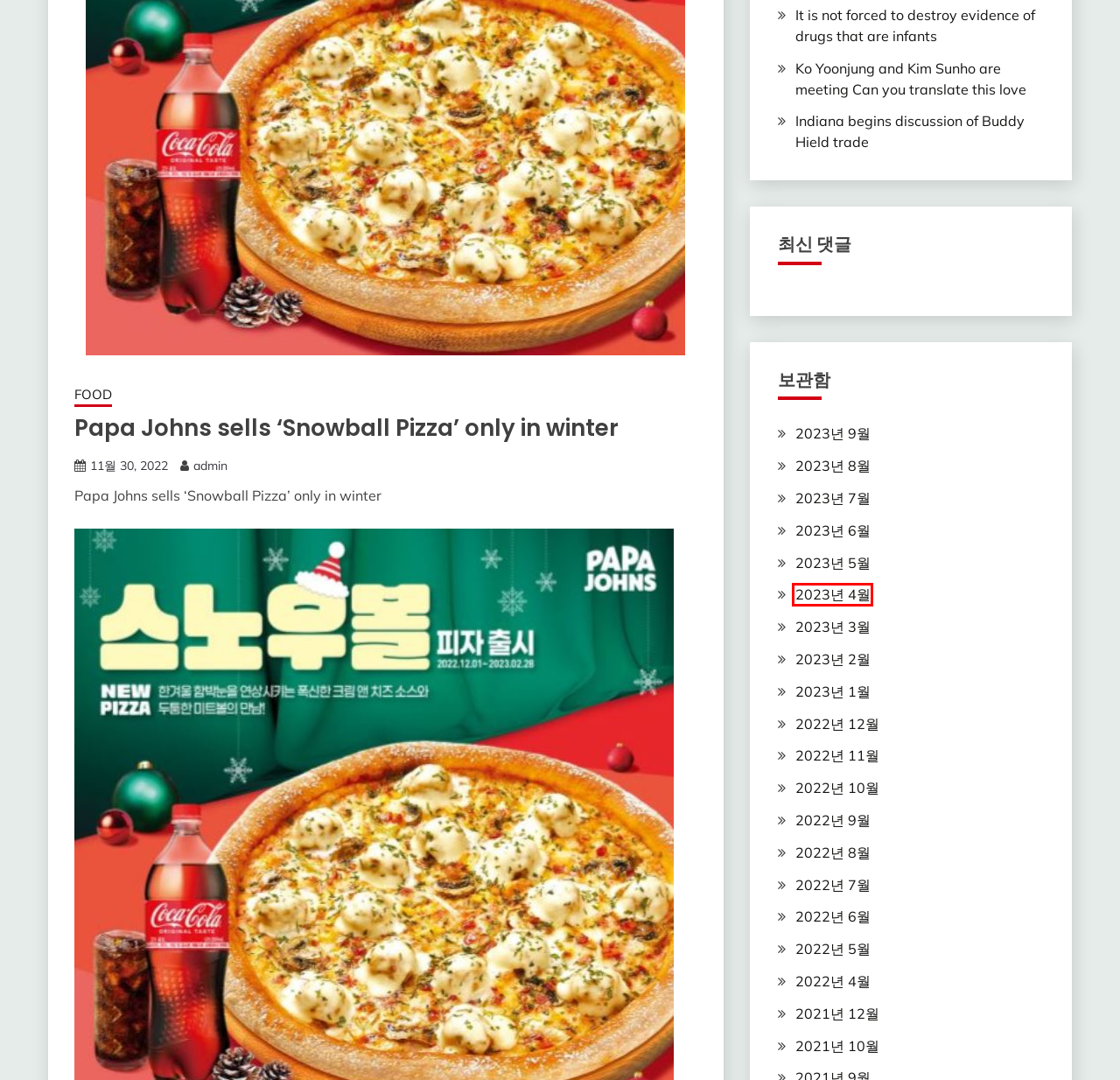You have a screenshot of a webpage with a red rectangle bounding box around an element. Identify the best matching webpage description for the new page that appears after clicking the element in the bounding box. The descriptions are:
A. 8월 2022 - LIFE BLOG
B. 4월 2023 - LIFE BLOG
C. Ko Yoonjung and Kim Sunho are meeting Can you translate this love
D. 12월 2021 - LIFE BLOG
E. 10월 2021 - LIFE BLOG
F. 7월 2023 - LIFE BLOG
G. 5월 2023 - LIFE BLOG
H. 9월 2023 - LIFE BLOG

B